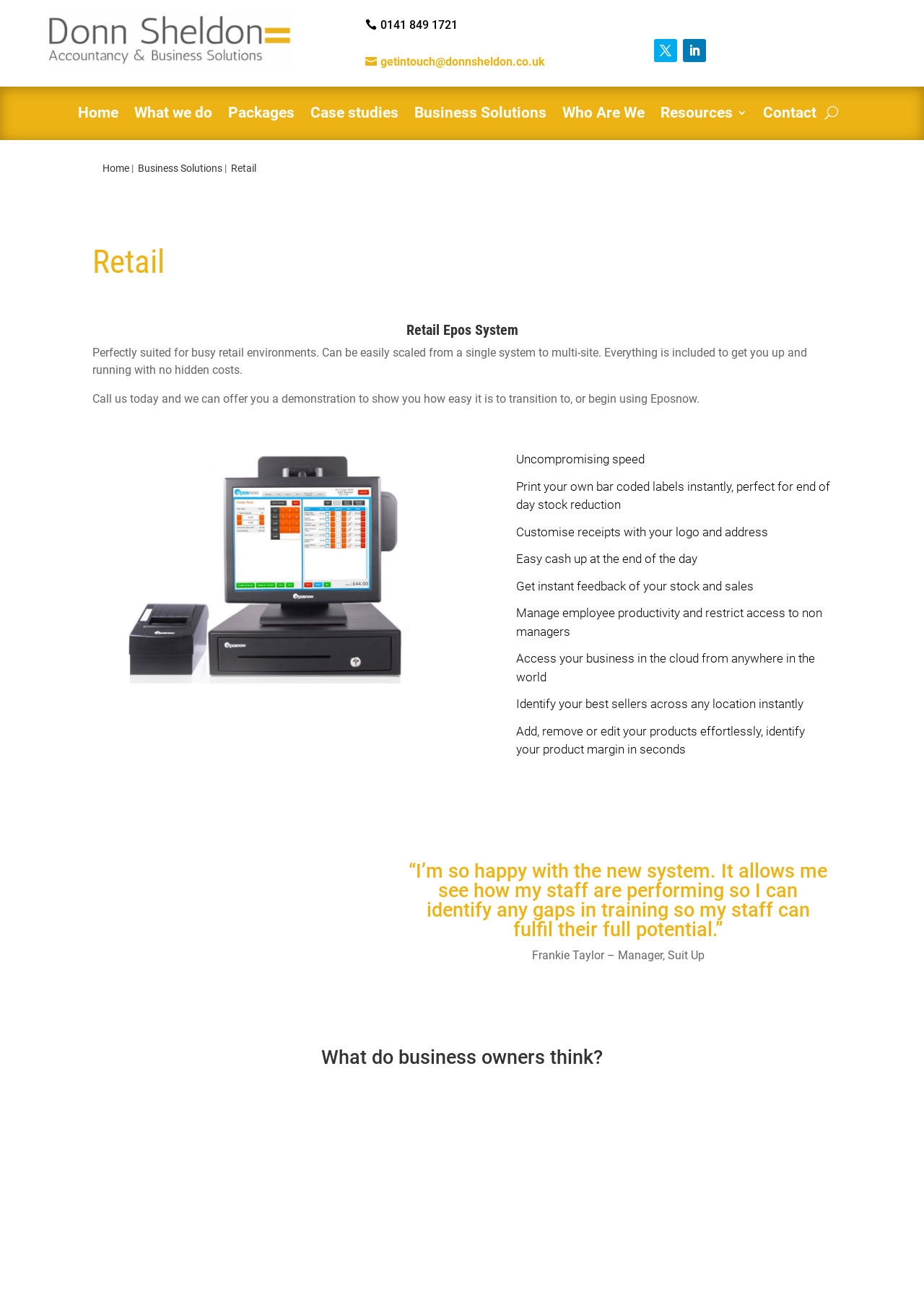Please specify the bounding box coordinates for the clickable region that will help you carry out the instruction: "Go to Home page".

[0.084, 0.083, 0.128, 0.095]